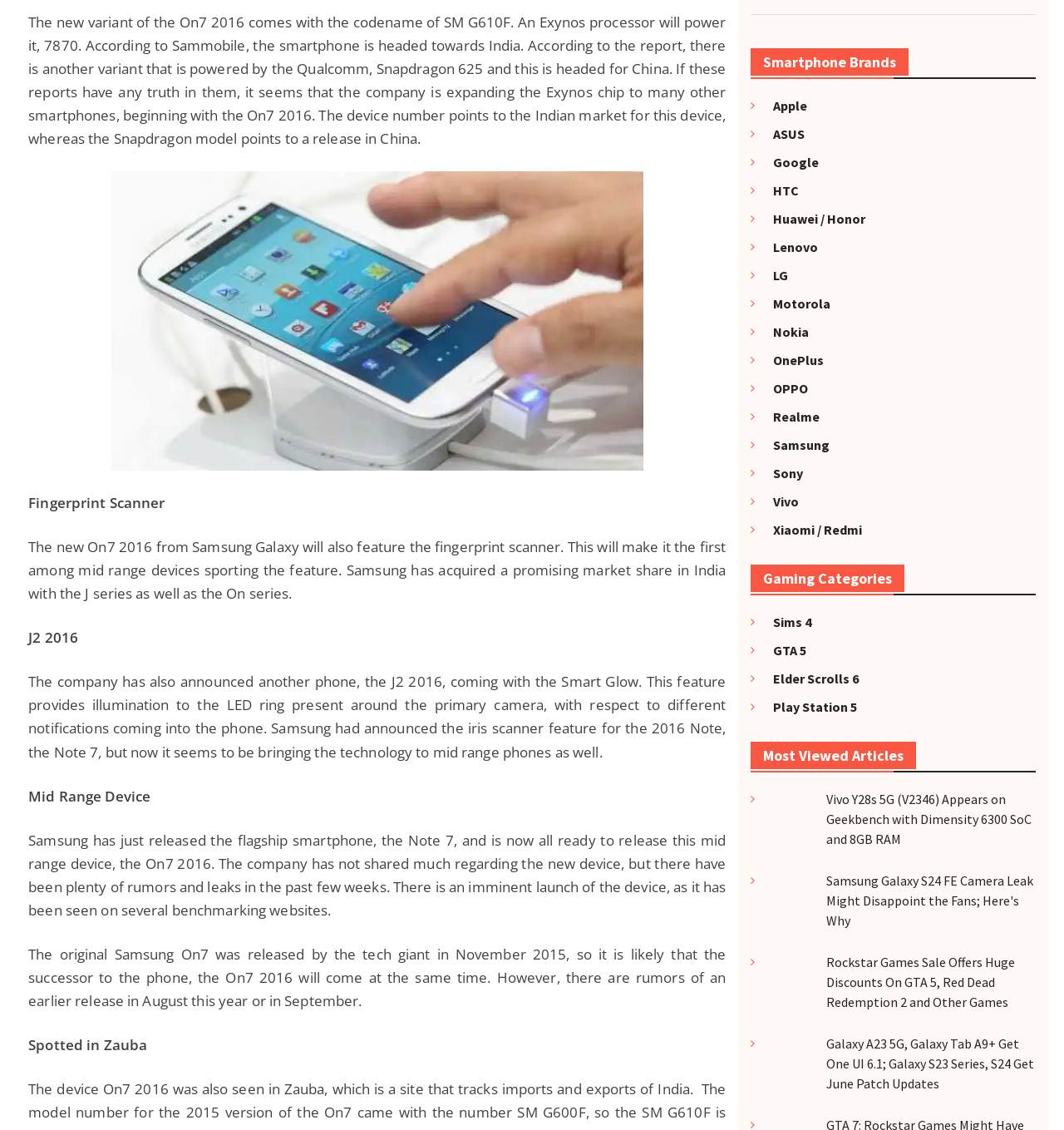Please locate the bounding box coordinates of the region I need to click to follow this instruction: "Click on Samsung link".

[0.715, 0.387, 0.78, 0.401]